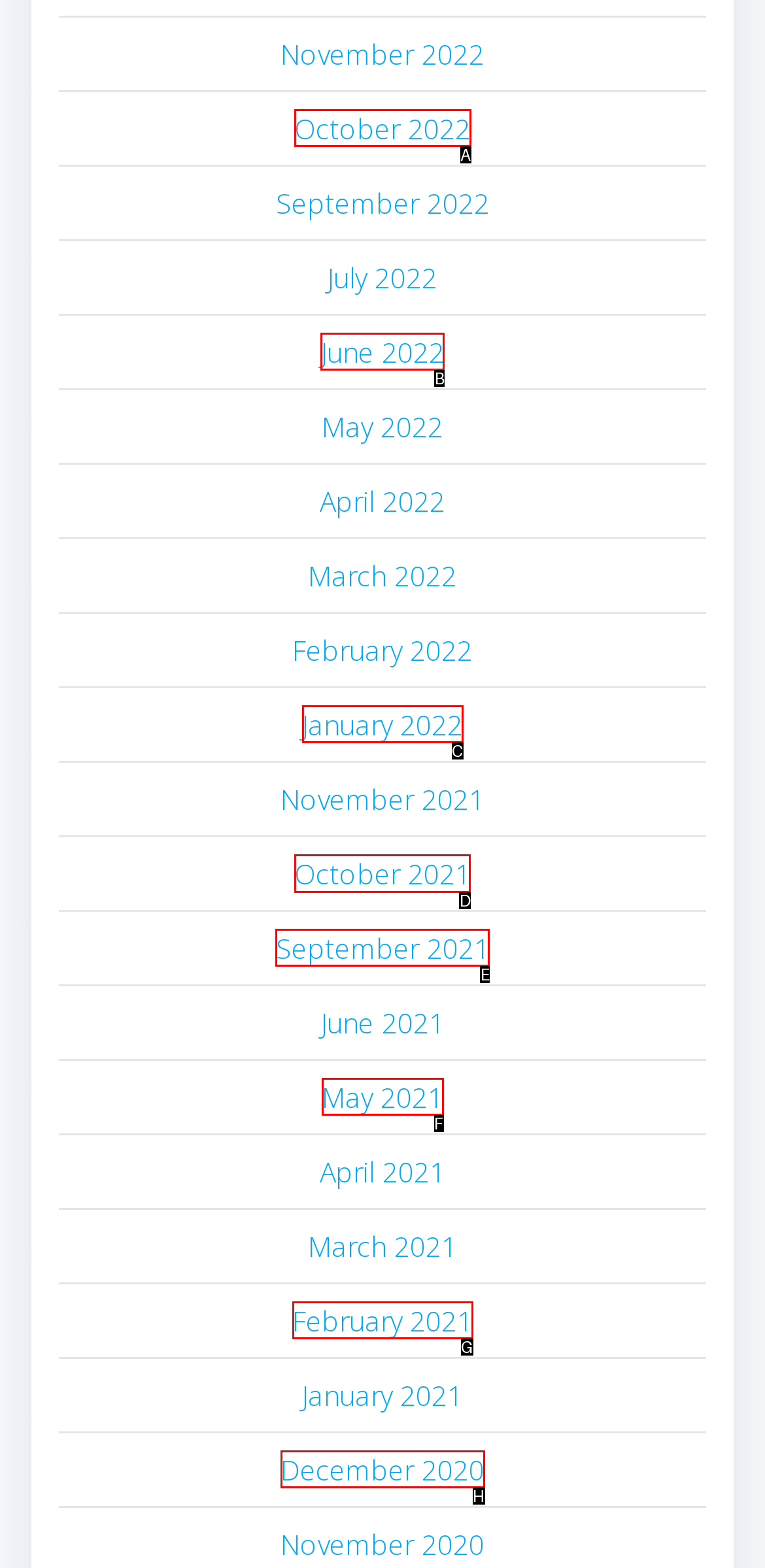Select the letter of the element you need to click to complete this task: Go to October 2021
Answer using the letter from the specified choices.

D